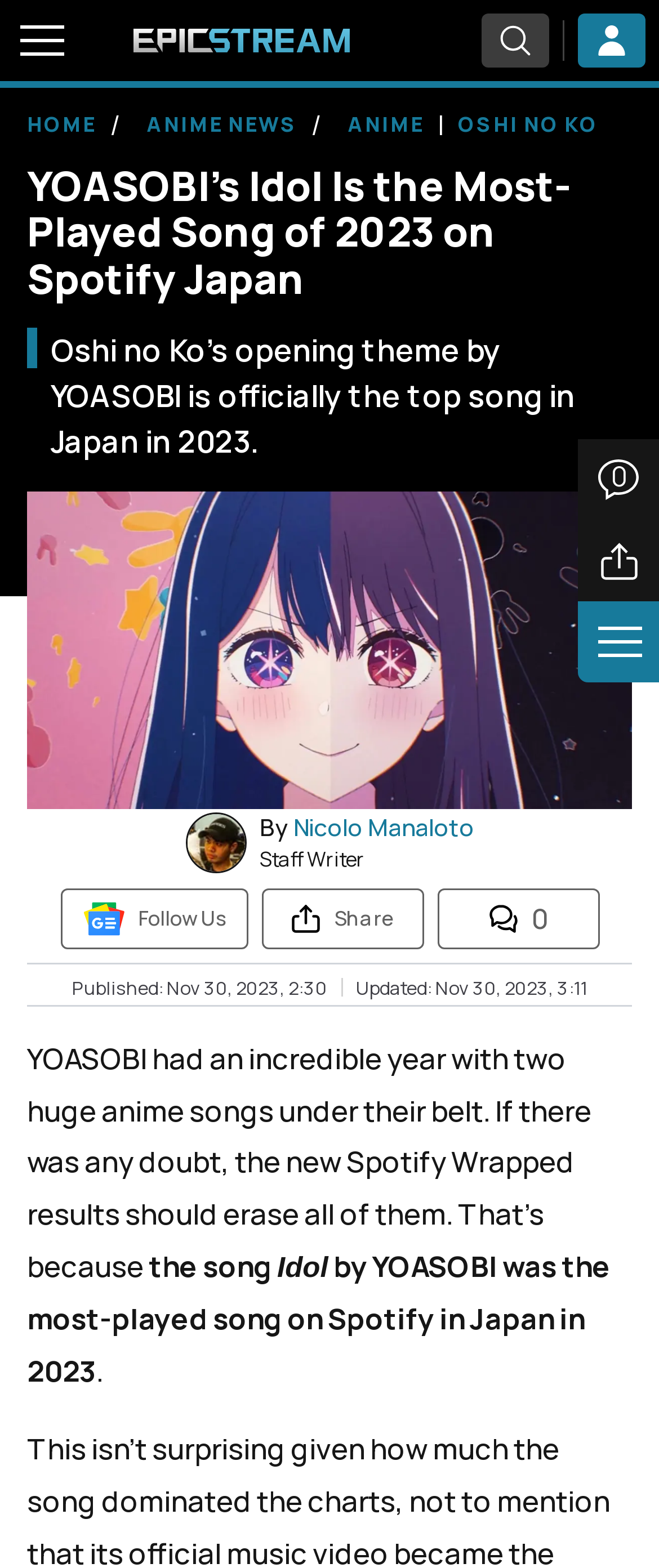Find the bounding box coordinates for the area that should be clicked to accomplish the instruction: "Search for articles".

[0.731, 0.009, 0.833, 0.043]